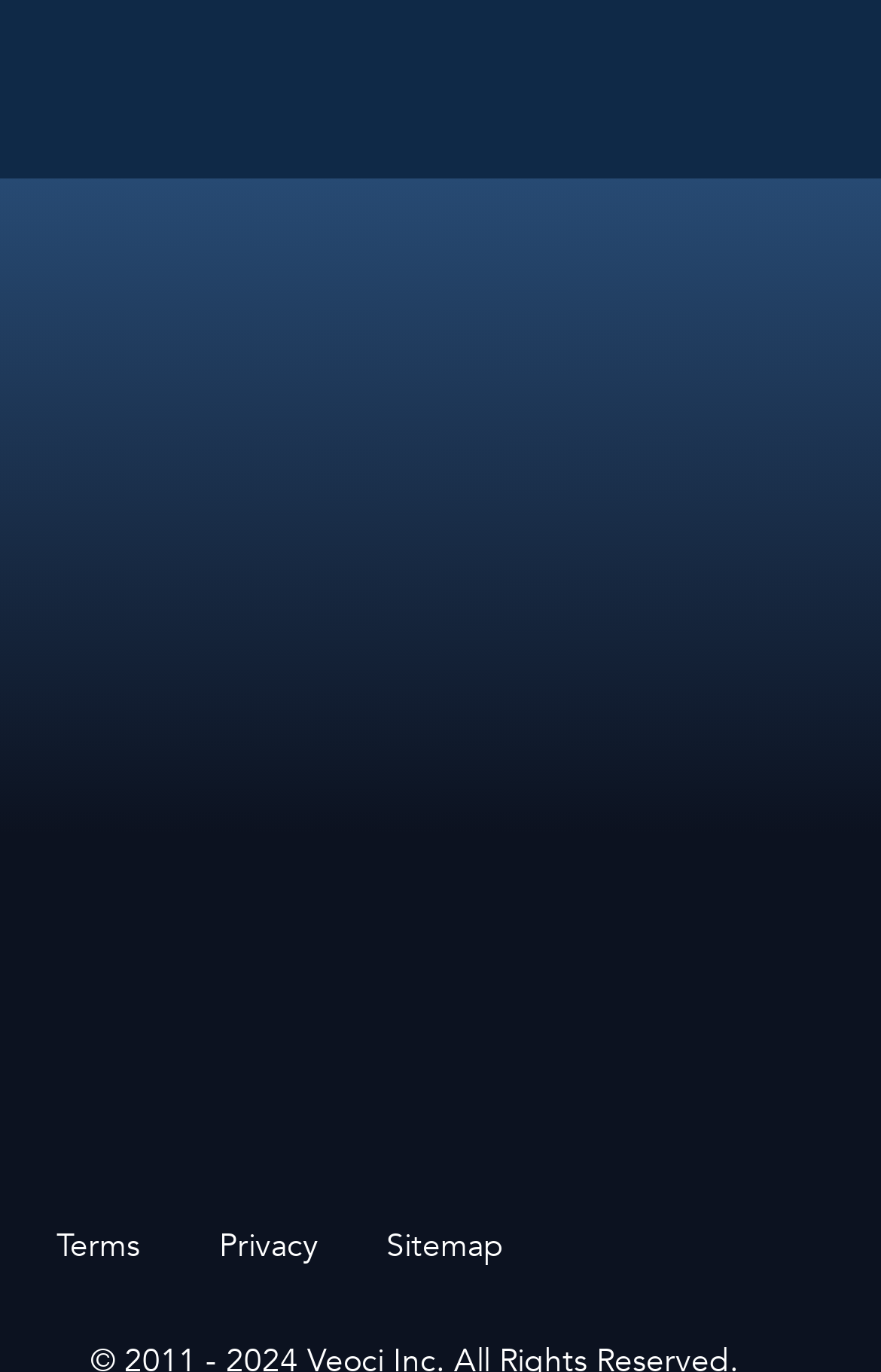What is the phone number?
Using the visual information from the image, give a one-word or short-phrase answer.

(203) 782-5944